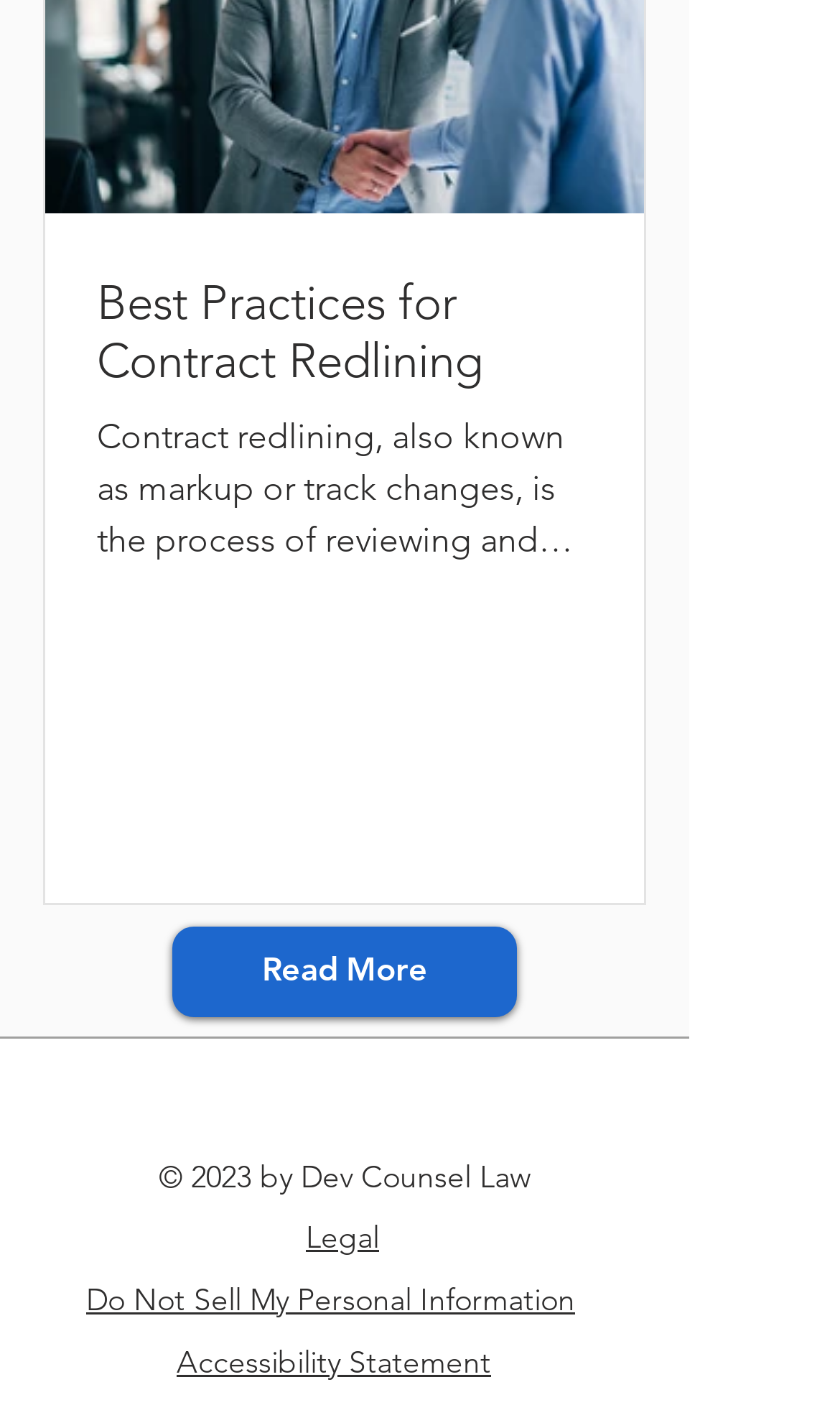Can you find the bounding box coordinates for the element that needs to be clicked to execute this instruction: "Read more about contract redlining"? The coordinates should be given as four float numbers between 0 and 1, i.e., [left, top, right, bottom].

[0.205, 0.659, 0.615, 0.723]